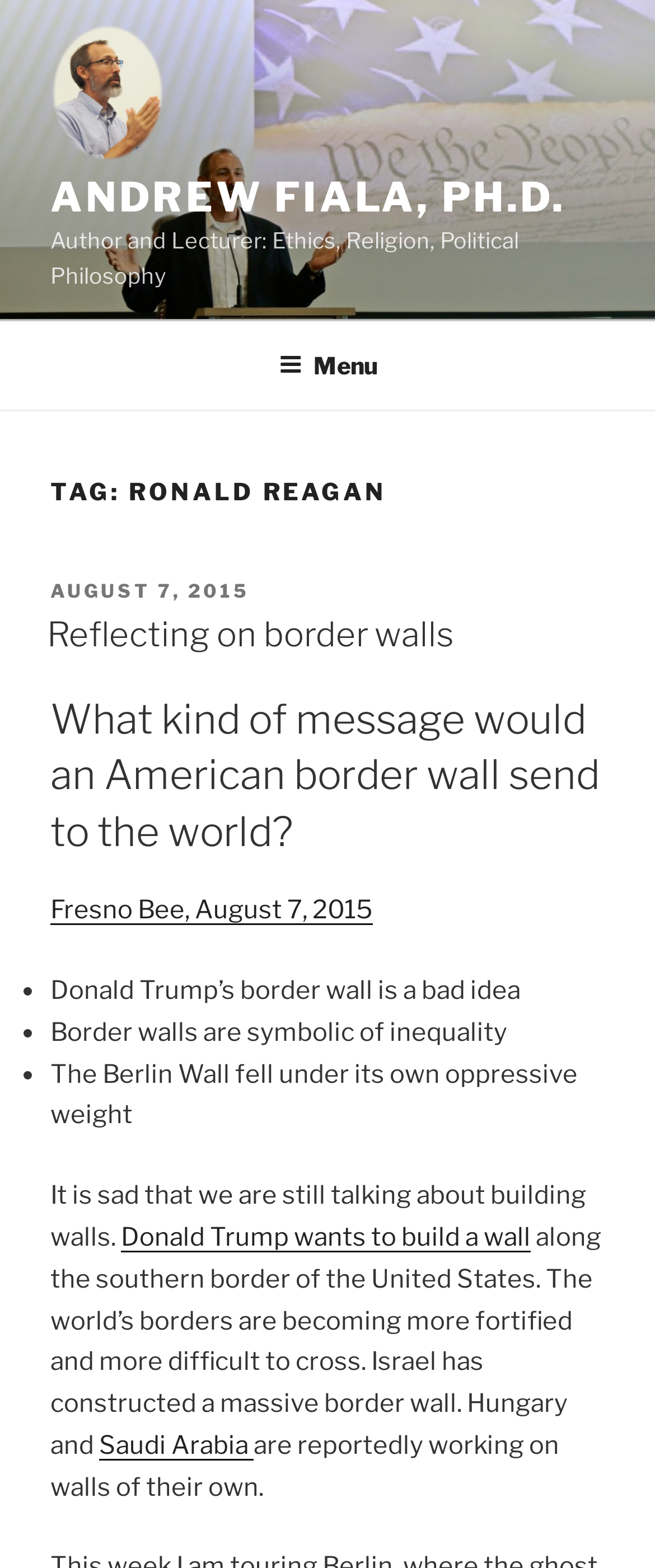What is the topic of the article?
Use the information from the screenshot to give a comprehensive response to the question.

The webpage has a heading 'TAG: RONALD REAGAN' which suggests that the topic of the article is related to Ronald Reagan. Additionally, the article discusses border walls and mentions Donald Trump, which further supports this conclusion.